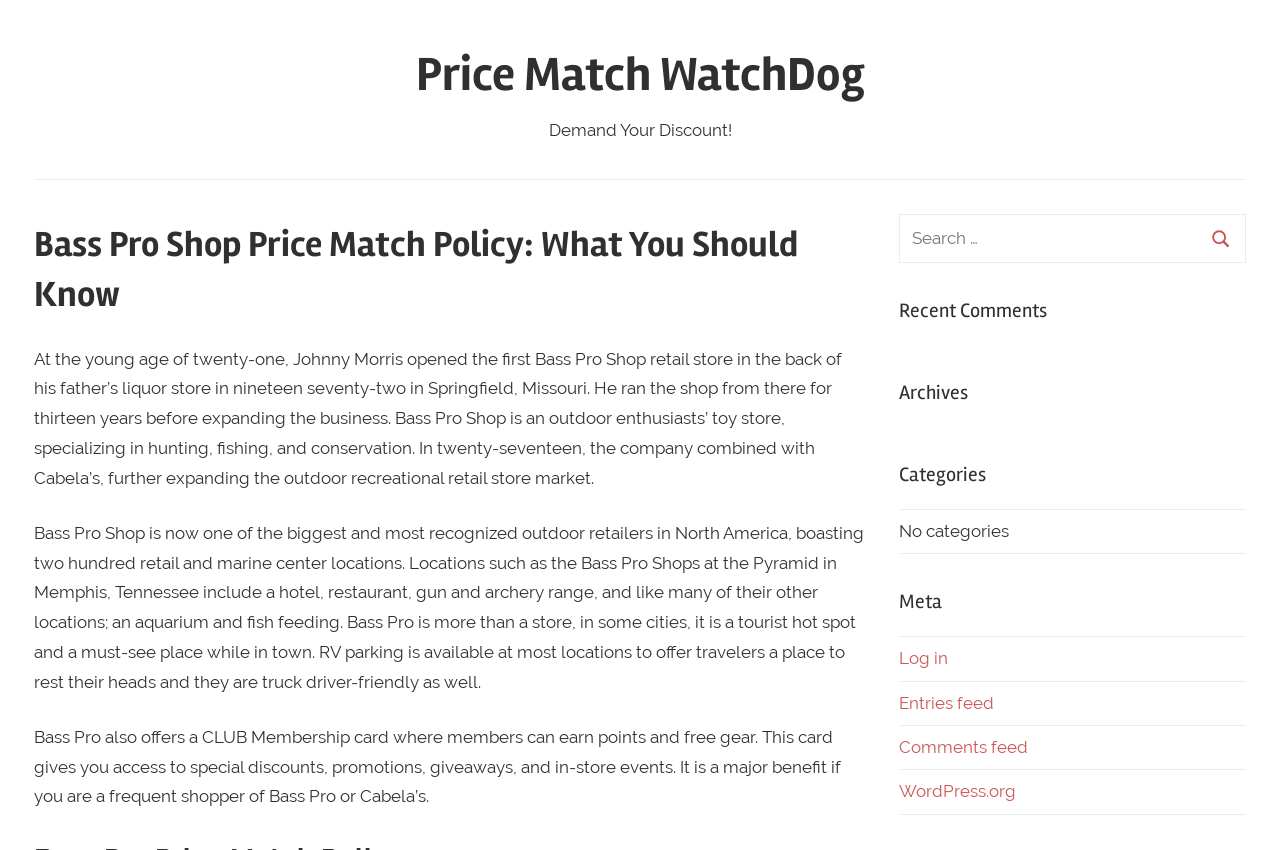Find the coordinates for the bounding box of the element with this description: "Price Match WatchDog".

[0.325, 0.053, 0.675, 0.123]